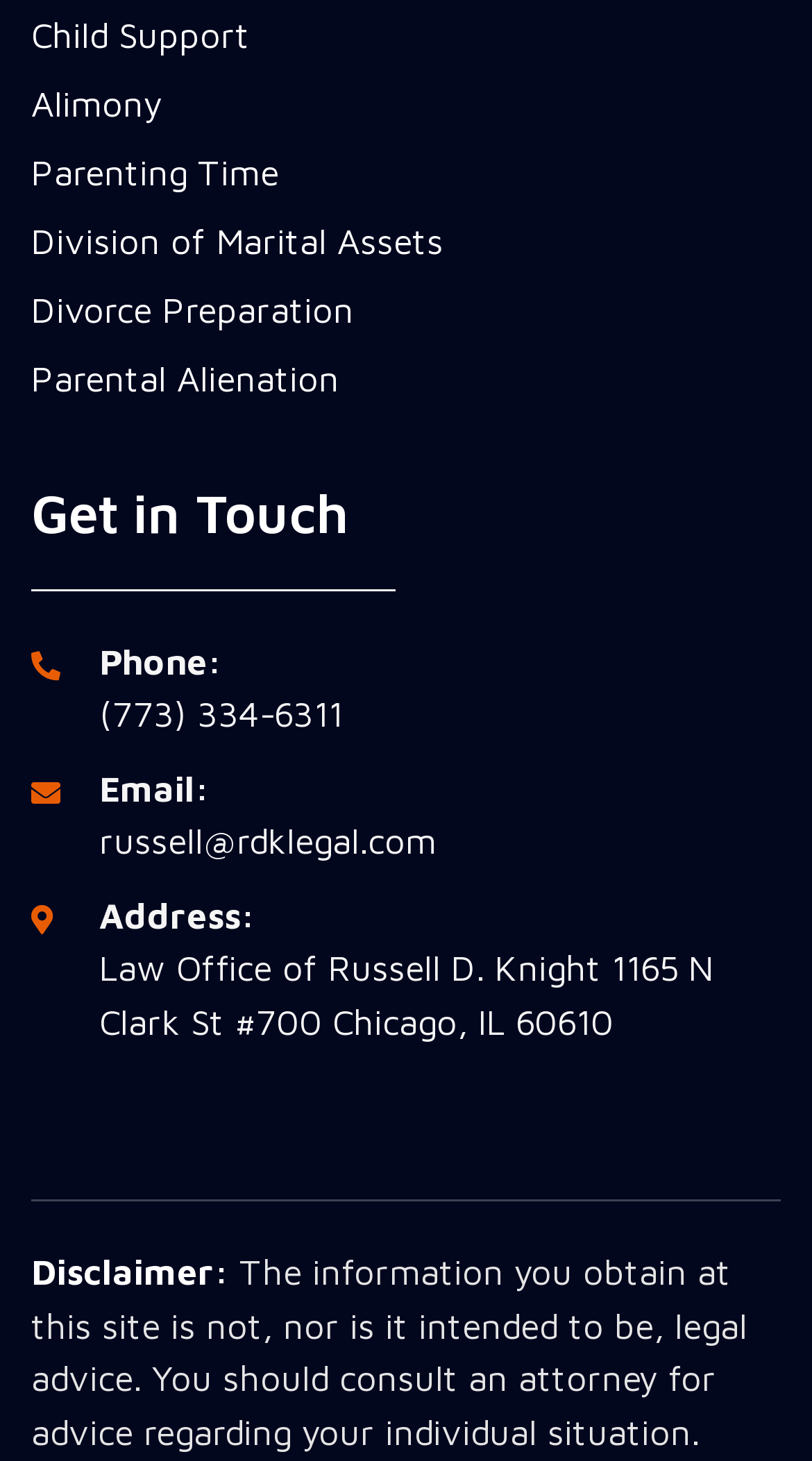Specify the bounding box coordinates of the area that needs to be clicked to achieve the following instruction: "Go to Gettysburg College Business Brochure".

None